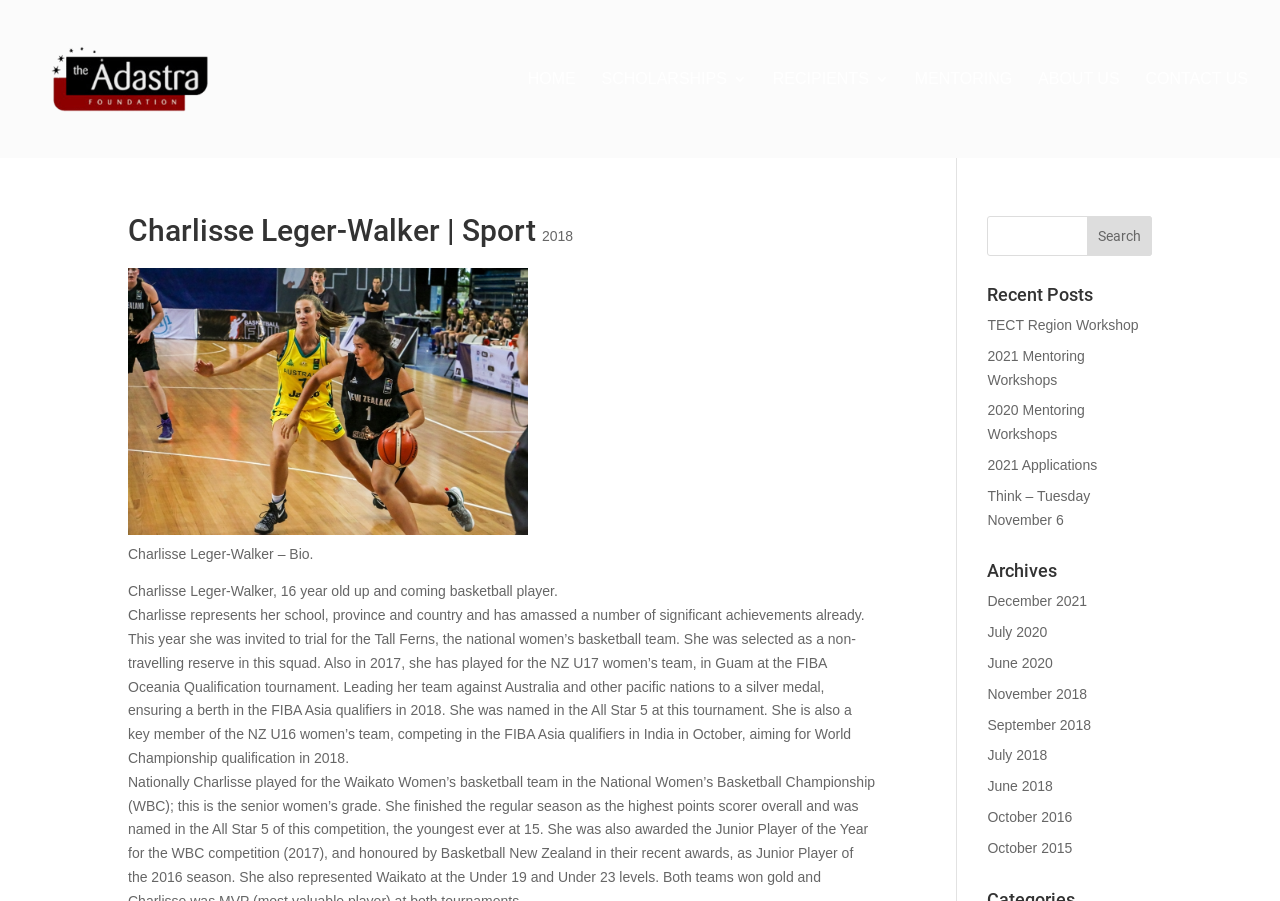Pinpoint the bounding box coordinates of the element to be clicked to execute the instruction: "Enter your name in the input field".

None